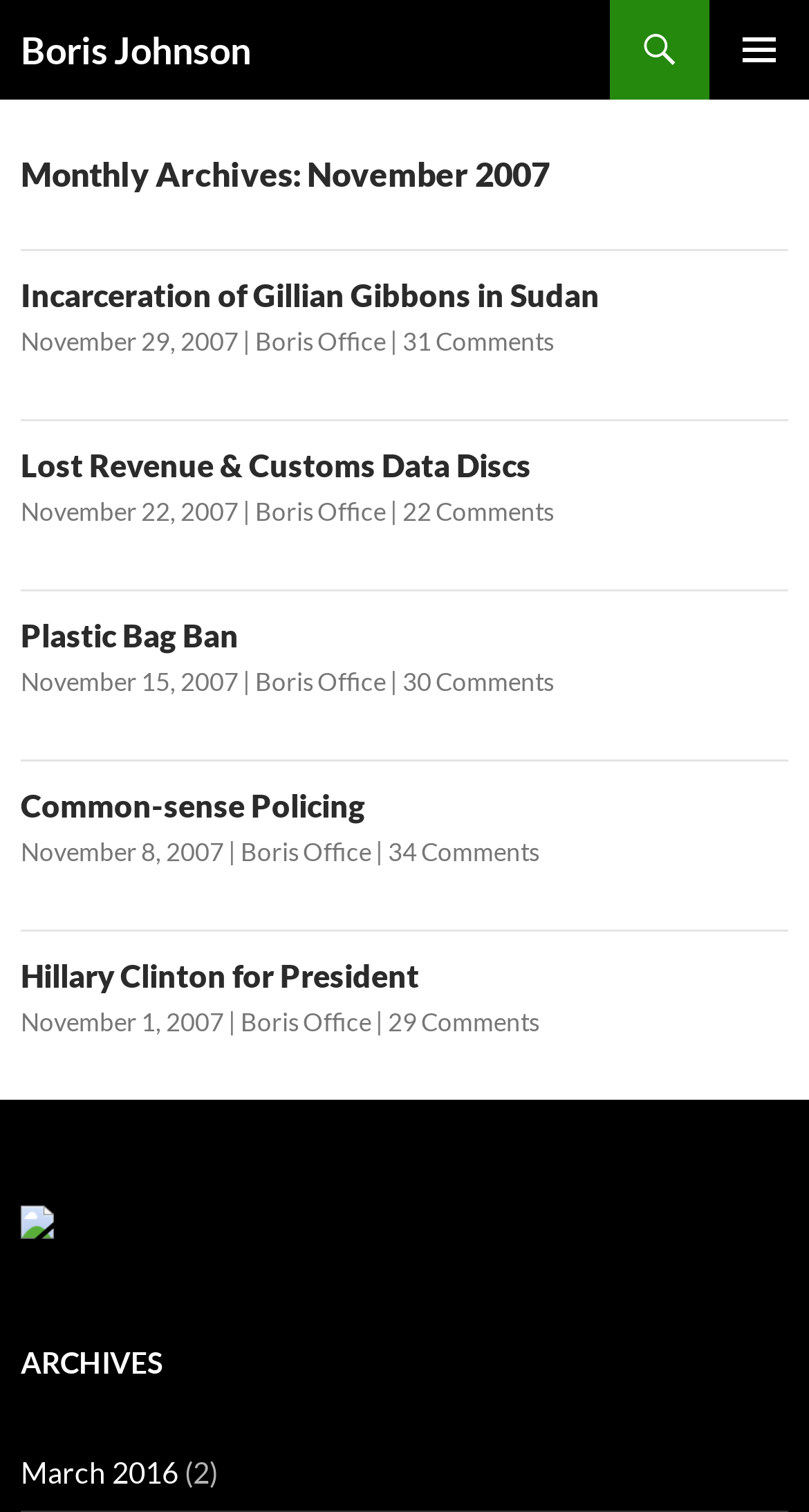Describe all the key features and sections of the webpage thoroughly.

This webpage is about Boris Johnson, with a focus on his activities in November 2007. At the top, there is a heading with his name, followed by a primary menu button on the right side. Below this, there is a "Skip to Content" link.

The main content of the page is divided into five sections, each representing a different article or post. These sections are arranged vertically, with the most recent one at the top. Each section has a heading, a link to the article, a date, and a link to the comments. The headings include "Incarceration of Gillian Gibbons in Sudan", "Lost Revenue & Customs Data Discs", "Plastic Bag Ban", "Common-sense Policing", and "Hillary Clinton for President".

To the right of each article section, there are links to "Boris Office" and the number of comments. Below the article sections, there is an image. At the very bottom of the page, there is a heading "ARCHIVES" with a link to "March 2016" and a small text "(2)" next to it.